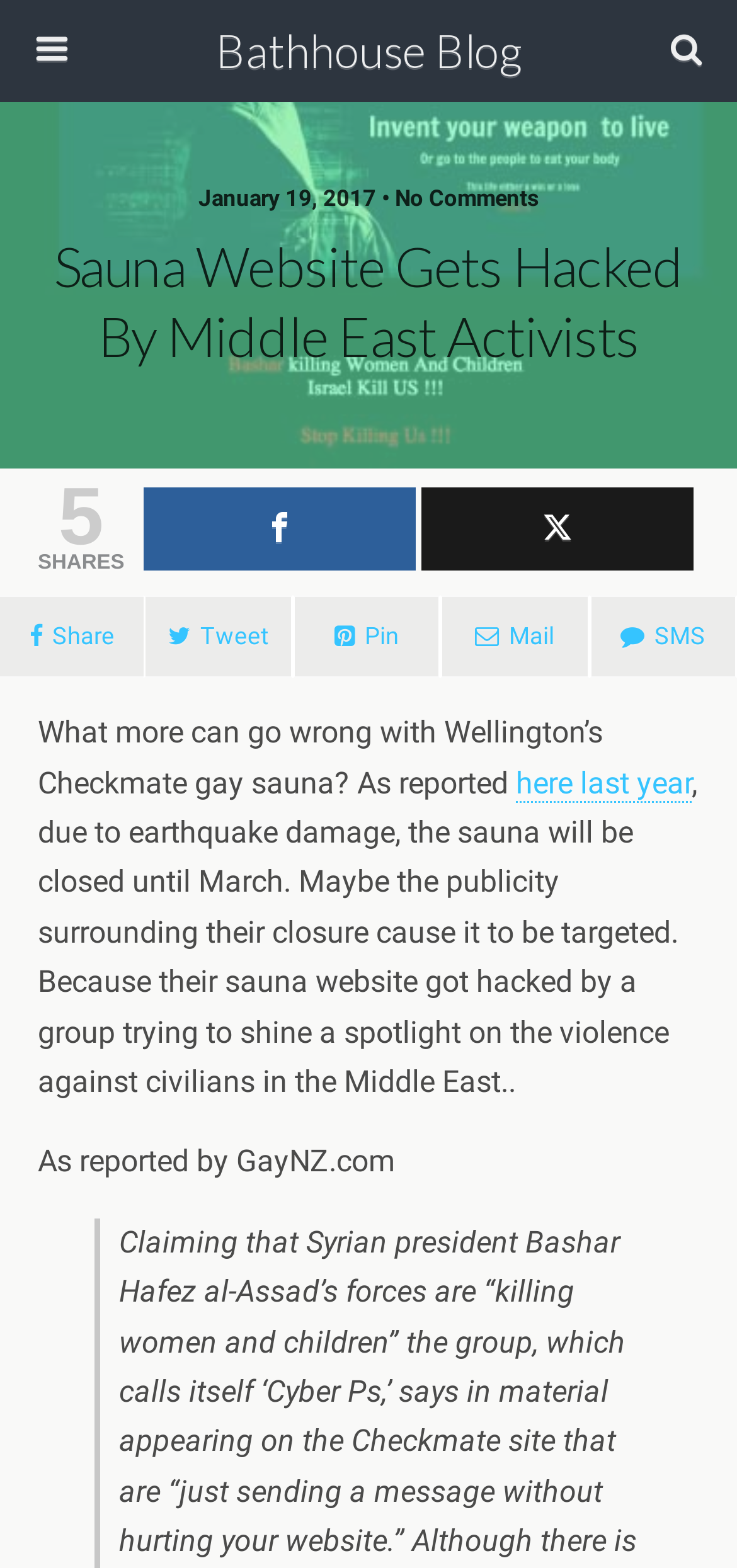Please give a succinct answer using a single word or phrase:
What is the website where the article was reported?

GayNZ.com